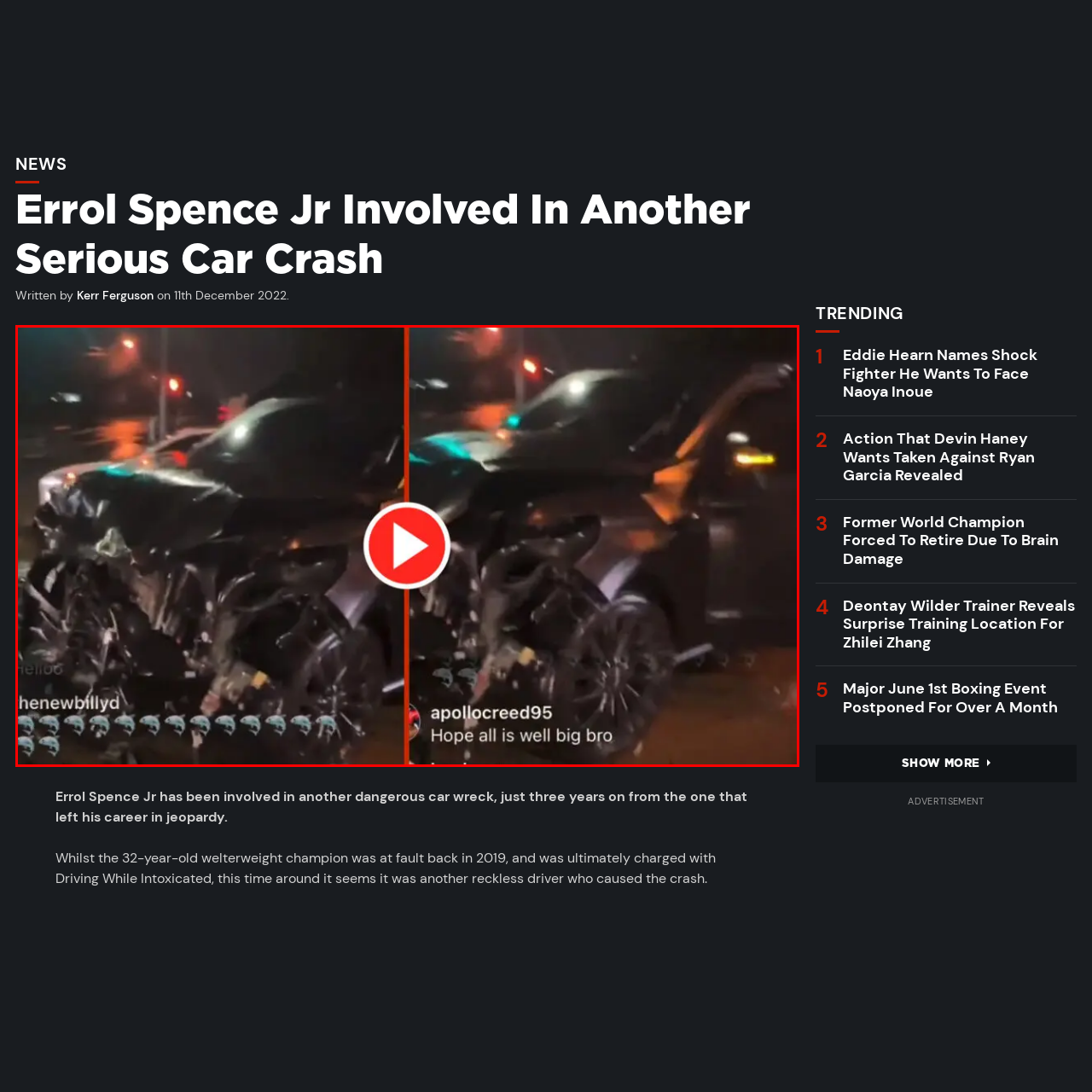What is overlaid on the image?
Carefully examine the image within the red bounding box and provide a detailed answer to the question.

A video play button overlay is visible amidst the wreckage, indicating that this image may be a still from social media or a video post discussing the incident.